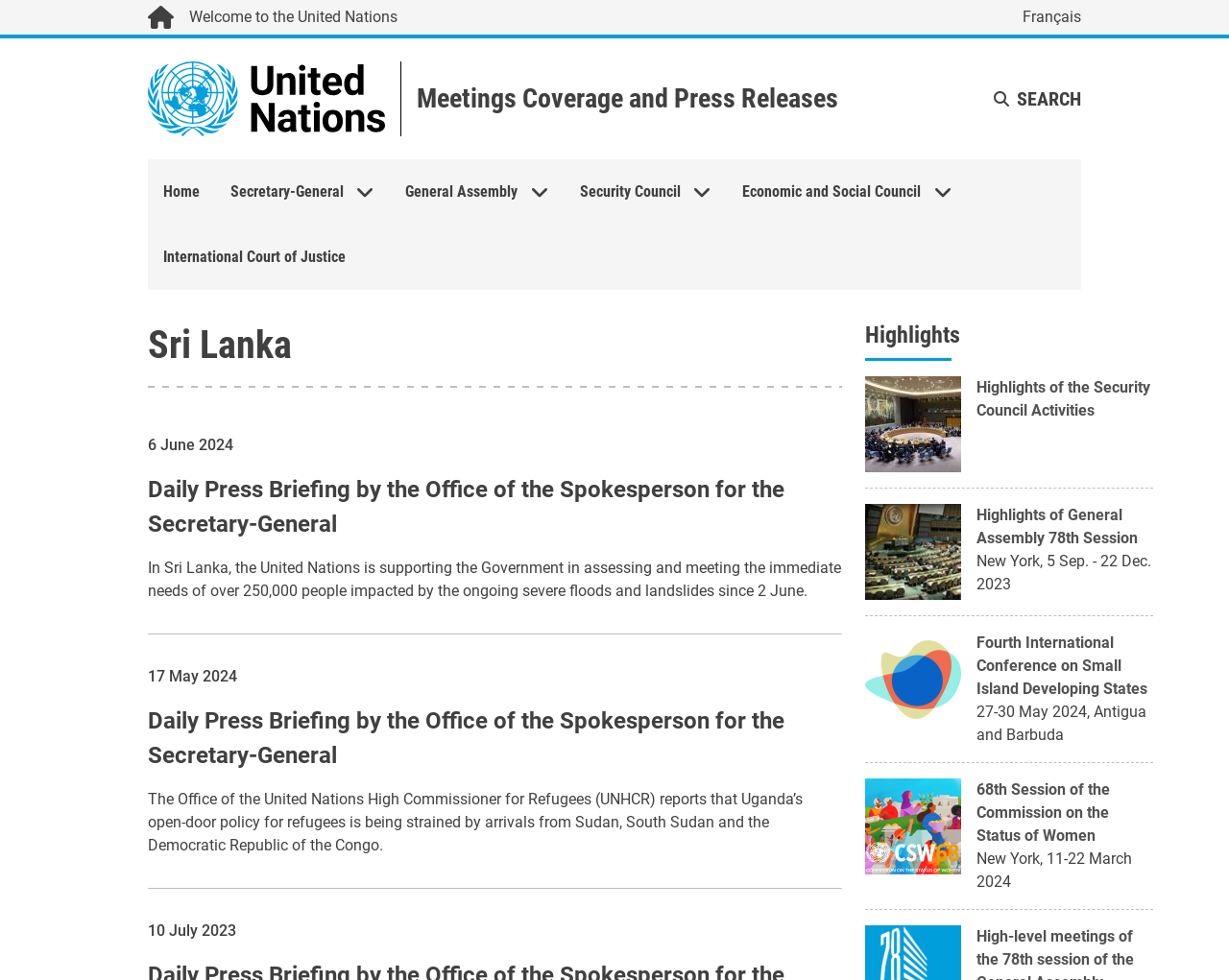Answer the question with a brief word or phrase:
What is the date of the Daily Press Briefing by the Office of the Spokesperson for the Secretary-General?

6 June 2024